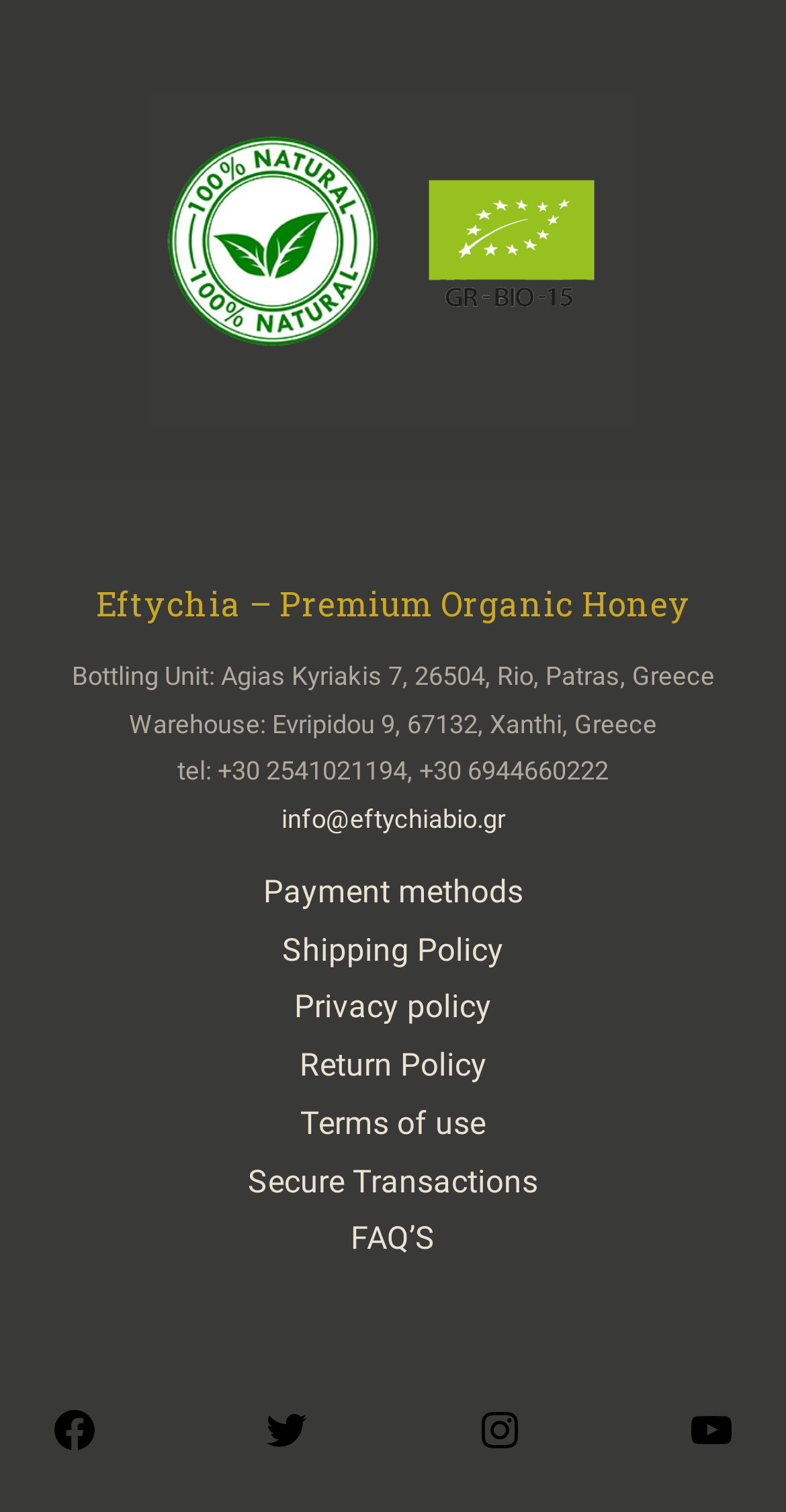Refer to the screenshot and give an in-depth answer to this question: What is the email address of the company?

The email address is mentioned in the footer section of the webpage, specifically in the 'Footer Widget 2' section, where it says 'info@eftychiabio.gr'.